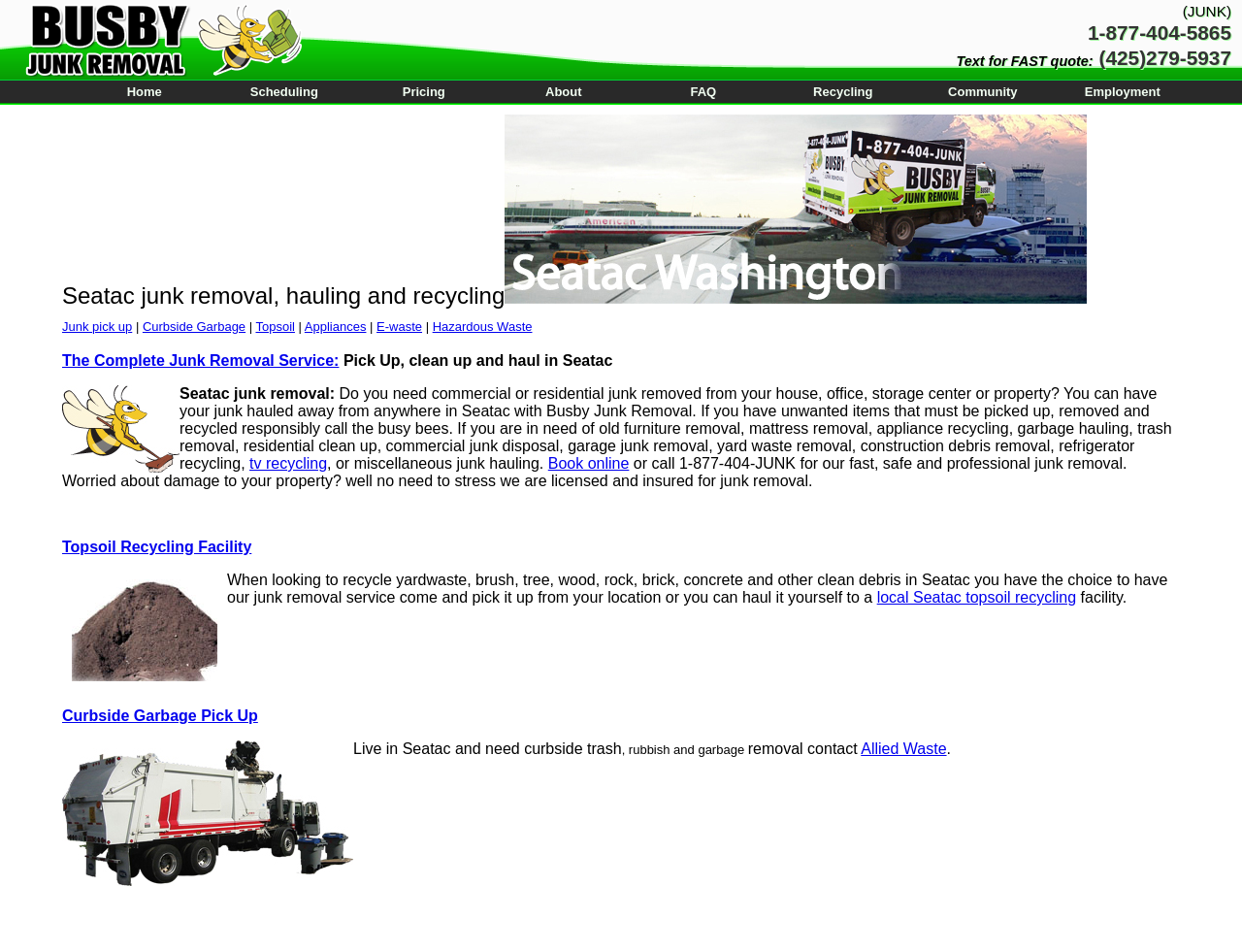Find the bounding box coordinates of the clickable area required to complete the following action: "Call for junk removal service".

[0.876, 0.022, 0.991, 0.046]